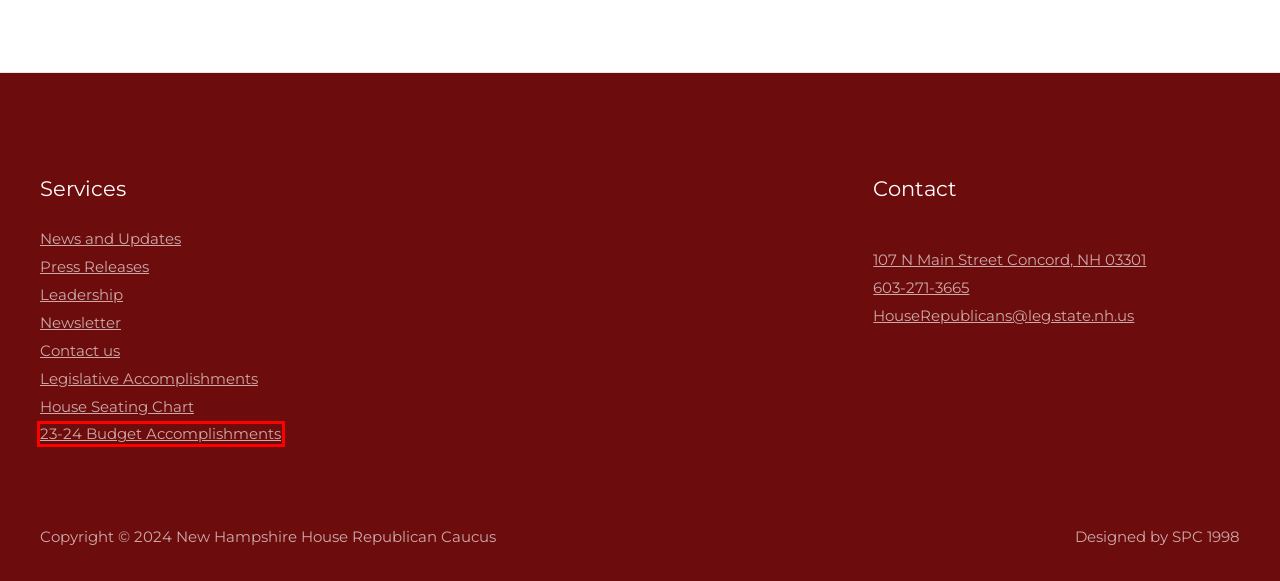Evaluate the webpage screenshot and identify the element within the red bounding box. Select the webpage description that best fits the new webpage after clicking the highlighted element. Here are the candidates:
A. House Seating Chart – New Hampshire House Republican Caucus
B. 23-24 Budget Accomplishments – New Hampshire House Republican Caucus
C. Republican Review – July 7, 2017 – New Hampshire House Republican Caucus
D. 2017-2018 House Deadlines – New Hampshire House Republican Caucus
E. News and Updates – New Hampshire House Republican Caucus
F. Press Releases – New Hampshire House Republican Caucus
G. Republican Review Subscription
H. New Hampshire House Republican Caucus

B